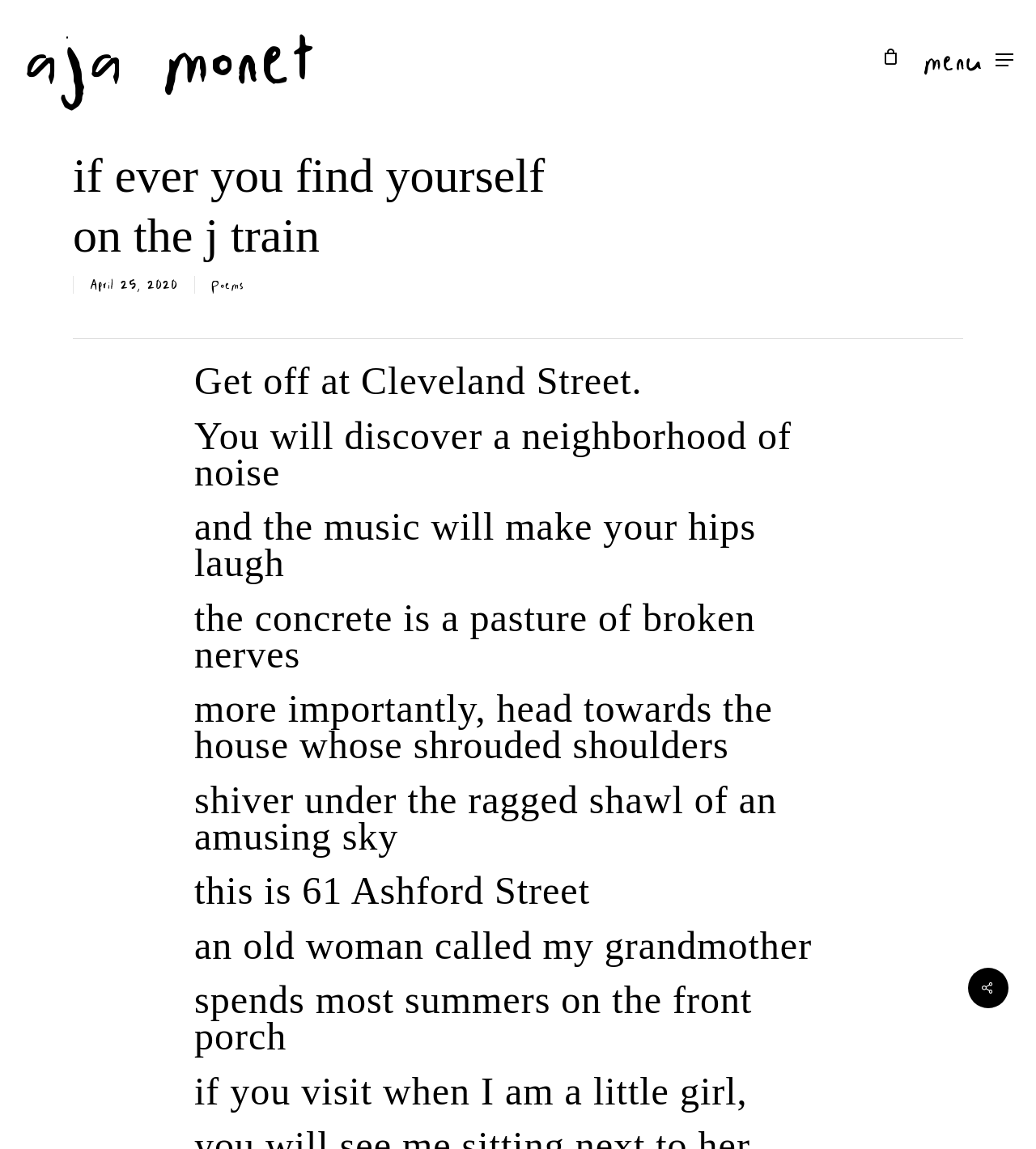What is the activity of the old woman mentioned in the poem?
With the help of the image, please provide a detailed response to the question.

The activity of the old woman mentioned in the poem can be found in the StaticText element with the text 'spends most summers on the front porch'. This element is located within the poem and describes the activity of the old woman, who is likely the poet's grandmother.